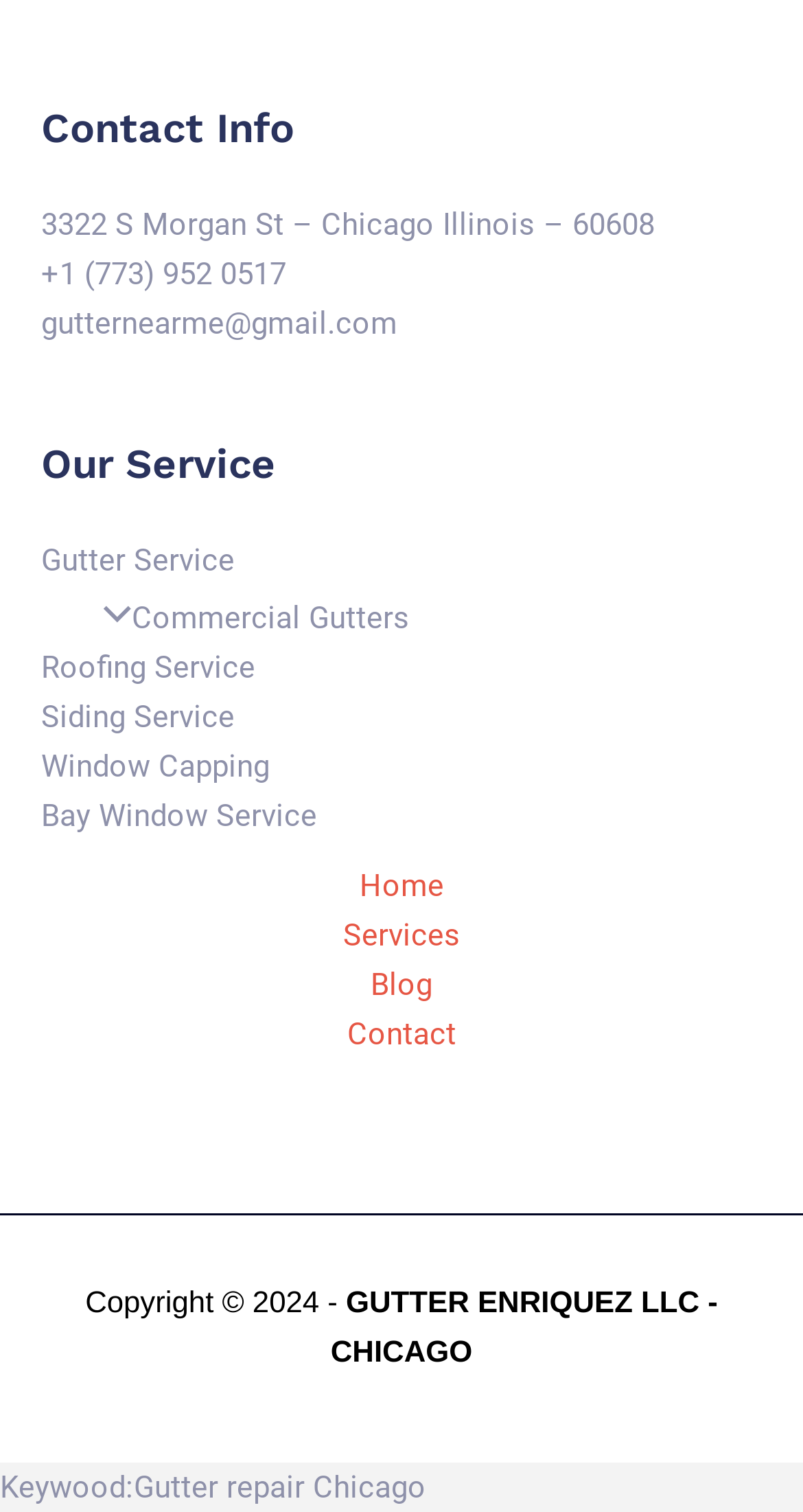Identify the bounding box coordinates of the clickable region required to complete the instruction: "View contact information". The coordinates should be given as four float numbers within the range of 0 and 1, i.e., [left, top, right, bottom].

[0.051, 0.136, 0.815, 0.161]